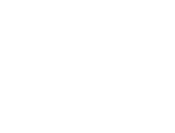What type of media is being digitized?
Please provide a full and detailed response to the question.

The type of media being digitized is 35mm photographic slides, as mentioned in the caption, which highlights the process of high-resolution, lossless scanning of these traditional film formats.